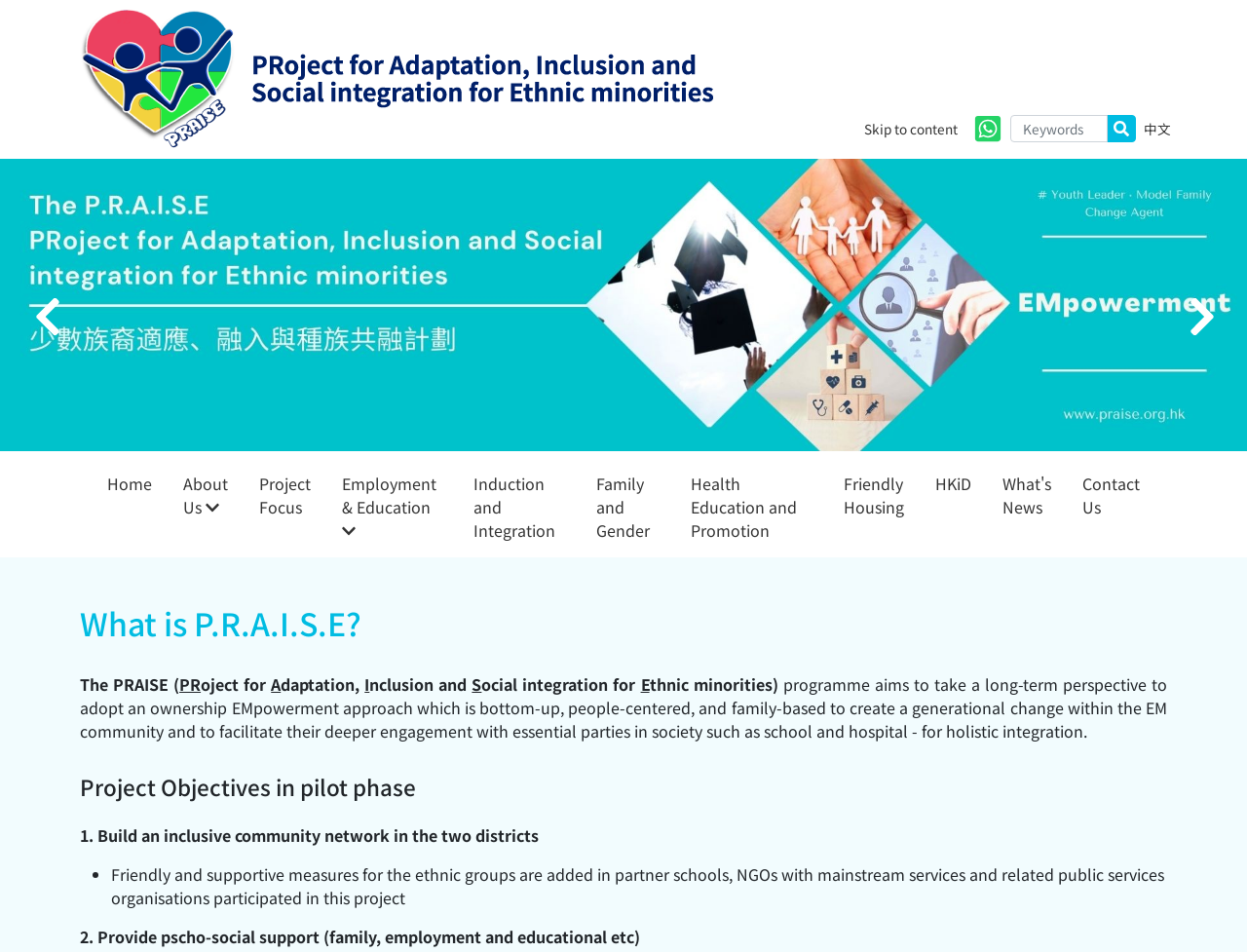Give a concise answer of one word or phrase to the question: 
How many links are there in the main navigation?

11